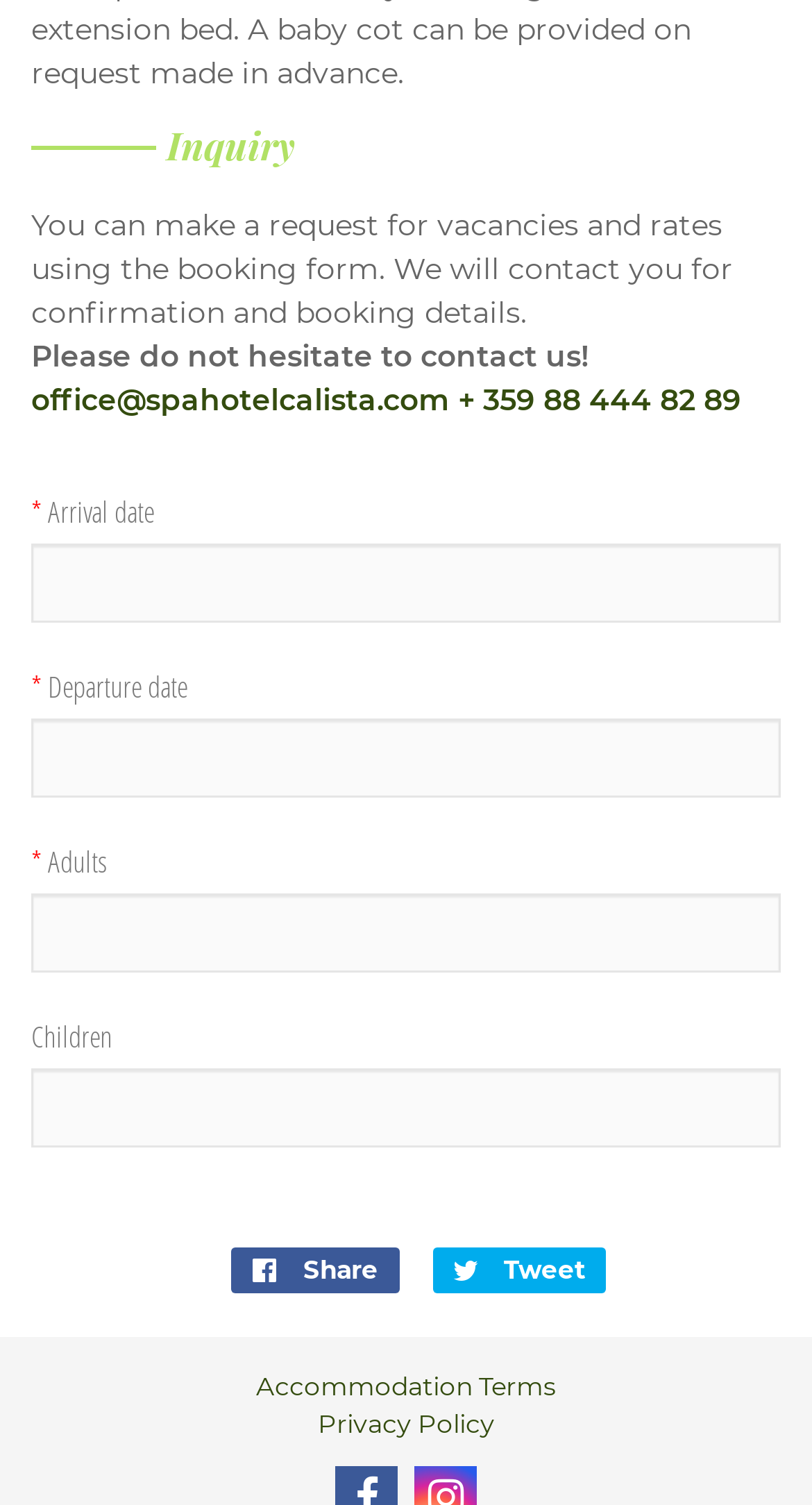What is the minimum number of adults that can be booked?
Using the image as a reference, give an elaborate response to the question.

The spinbutton for 'Adults' has a valuemin of 0, which suggests that it is possible to book a room with zero adults.